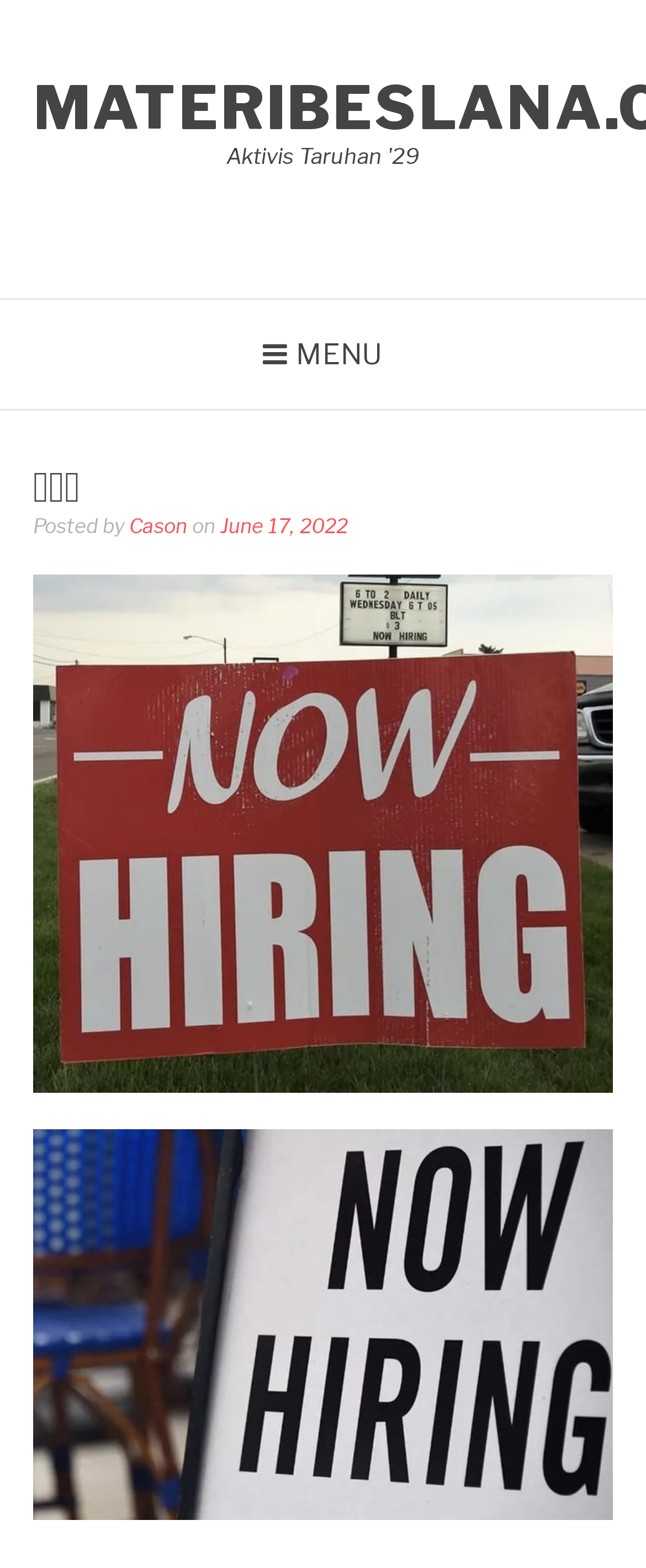What is the name of the author?
Answer the question using a single word or phrase, according to the image.

Cason